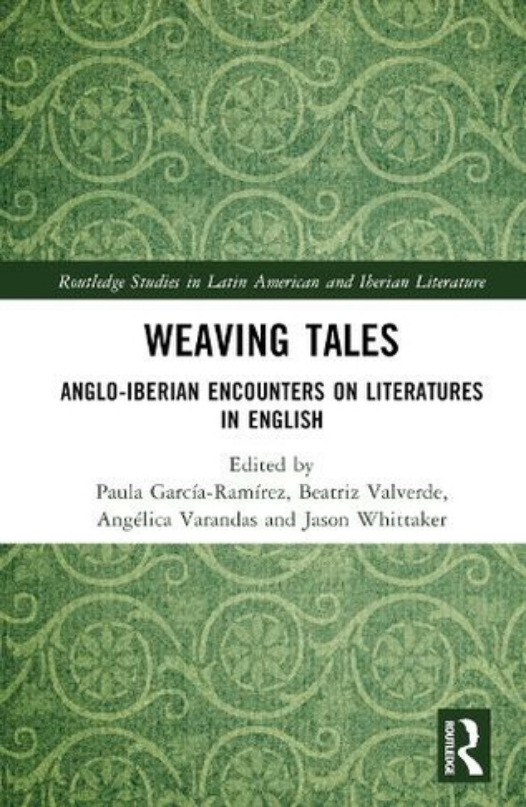How many editors are credited for the volume?
Look at the image and provide a detailed response to the question.

The smaller lettering beneath the title indicates that the volume is edited by four individuals: Paula García-Ramírez, Beatriz Valverde, Angélica Varandas, and Jason Whittaker. These four names are listed as the editors of the book.